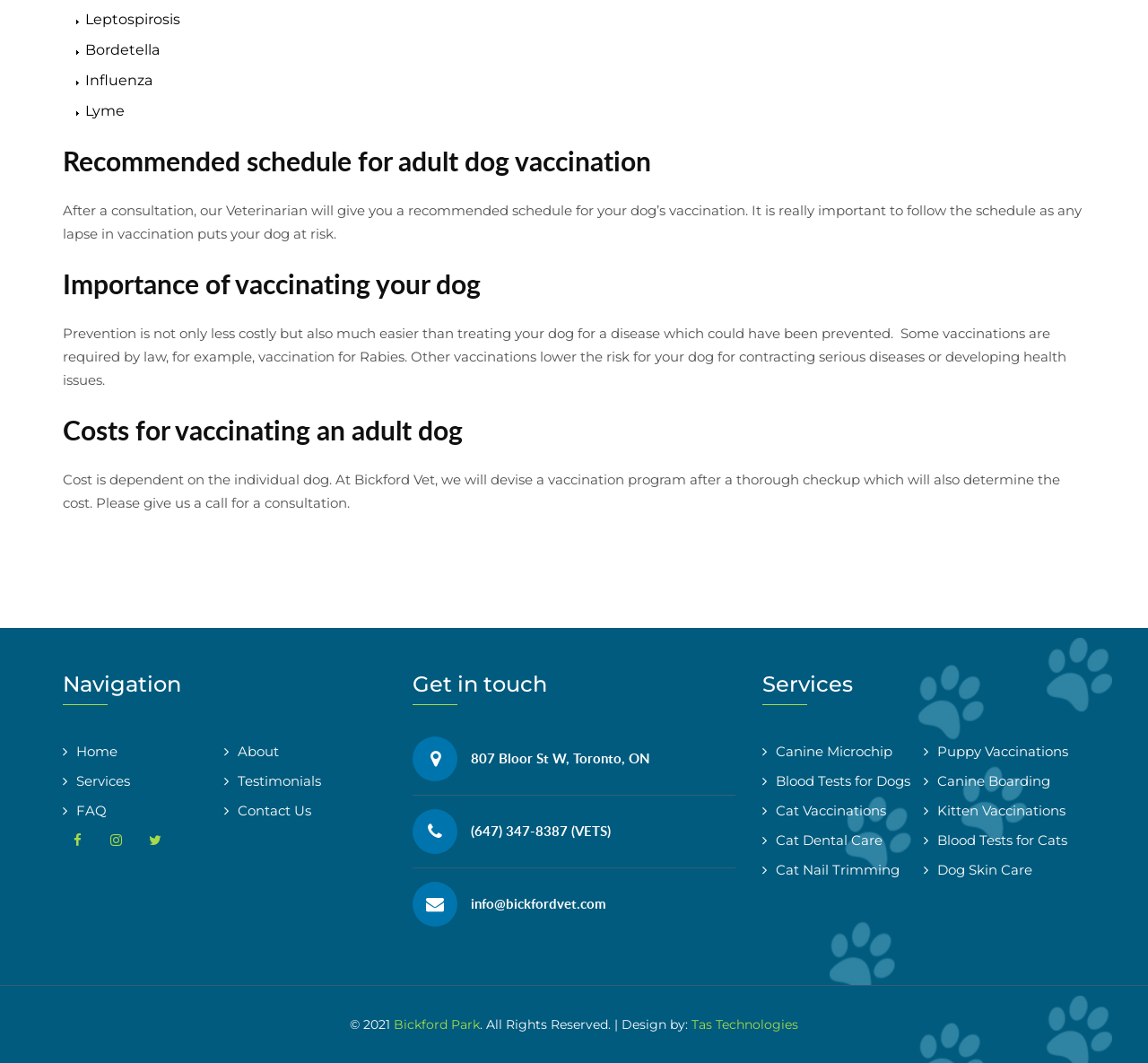Locate the bounding box coordinates of the segment that needs to be clicked to meet this instruction: "Navigate to the 'Services' page".

[0.664, 0.633, 0.945, 0.659]